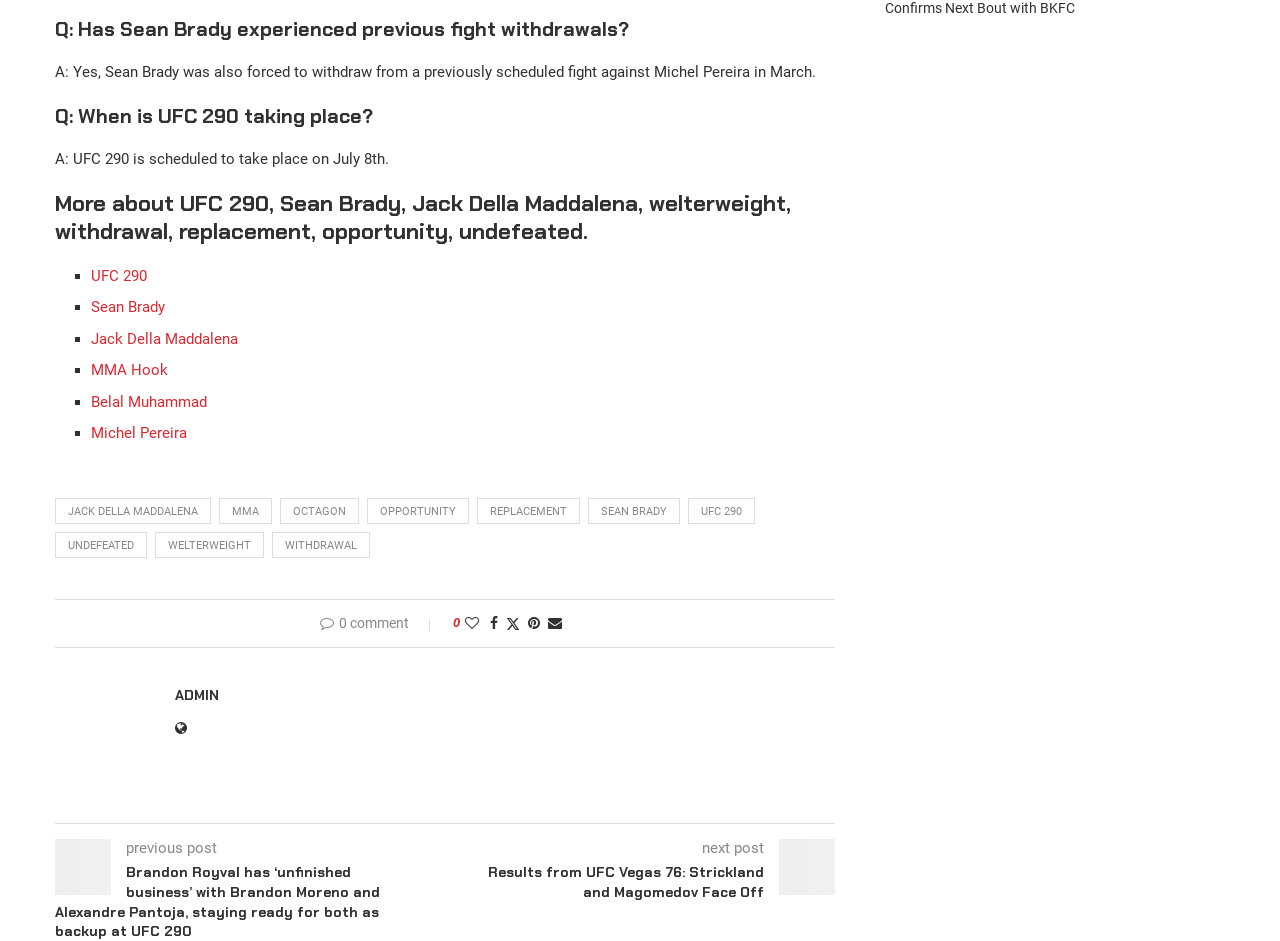Identify the bounding box coordinates for the element you need to click to achieve the following task: "Go to the next post". The coordinates must be four float values ranging from 0 to 1, formatted as [left, top, right, bottom].

[0.609, 0.892, 0.652, 0.951]